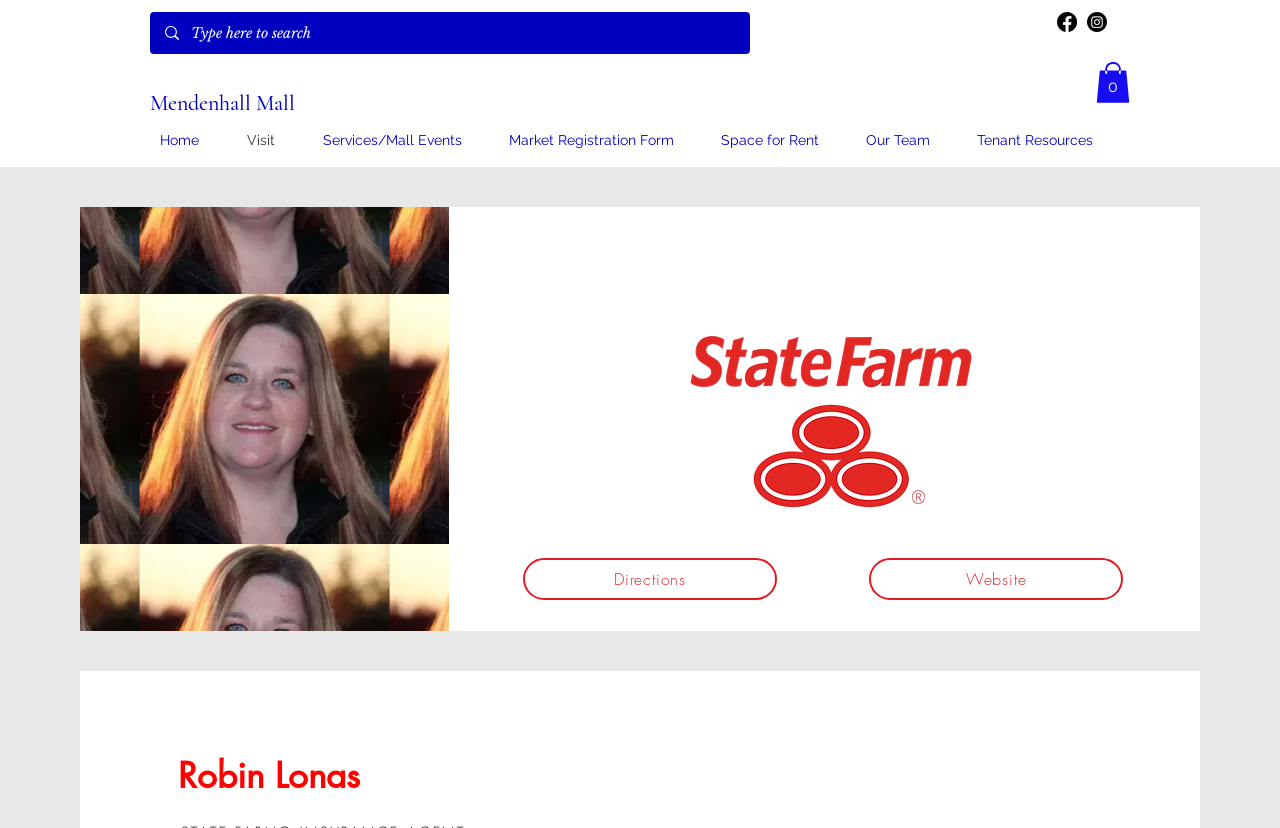Please indicate the bounding box coordinates of the element's region to be clicked to achieve the instruction: "view the market registration form". Provide the coordinates as four float numbers between 0 and 1, i.e., [left, top, right, bottom].

[0.39, 0.151, 0.555, 0.187]